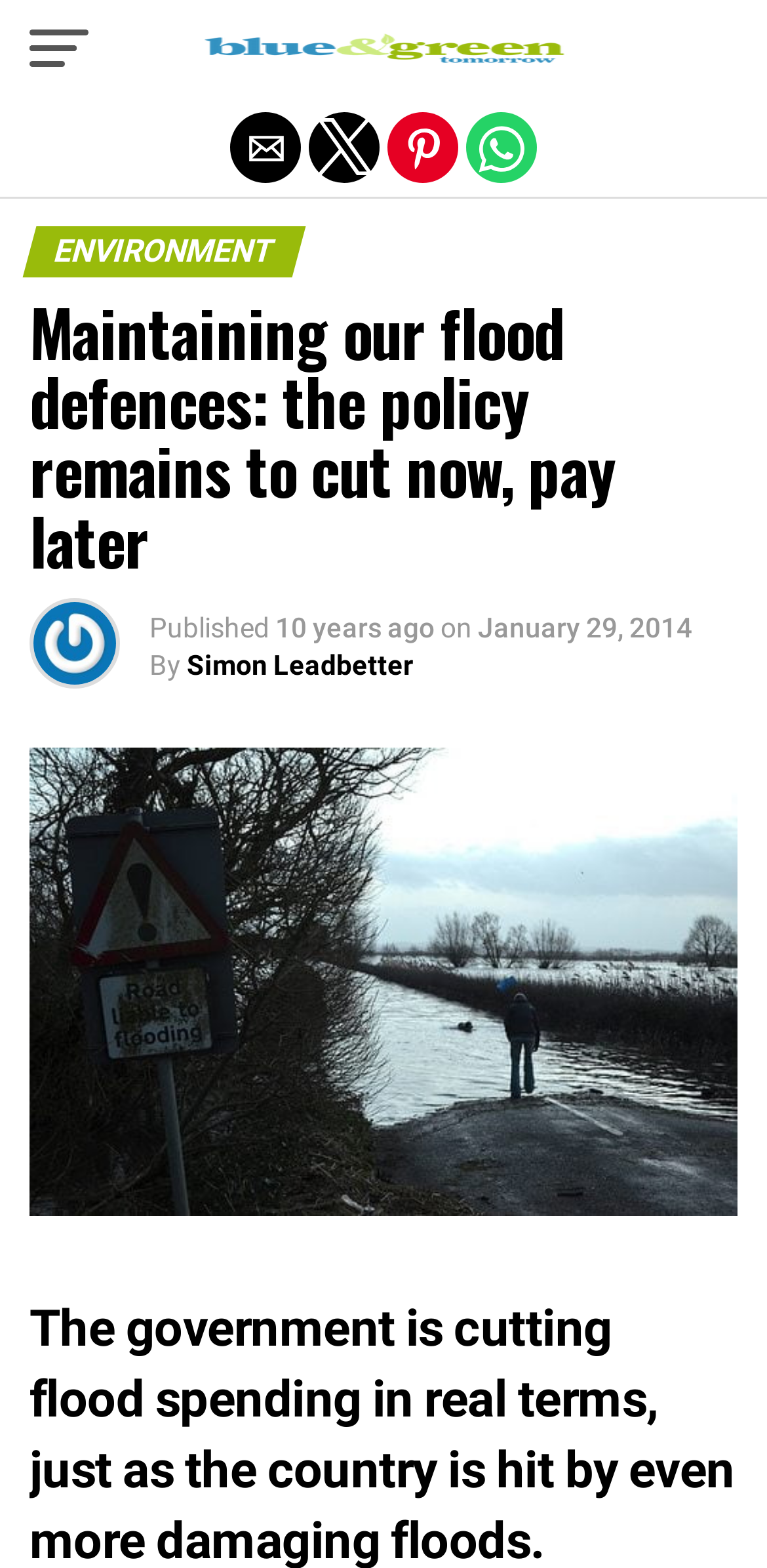Based on the element description "Exit mobile version", predict the bounding box coordinates of the UI element.

[0.0, 0.0, 1.0, 0.058]